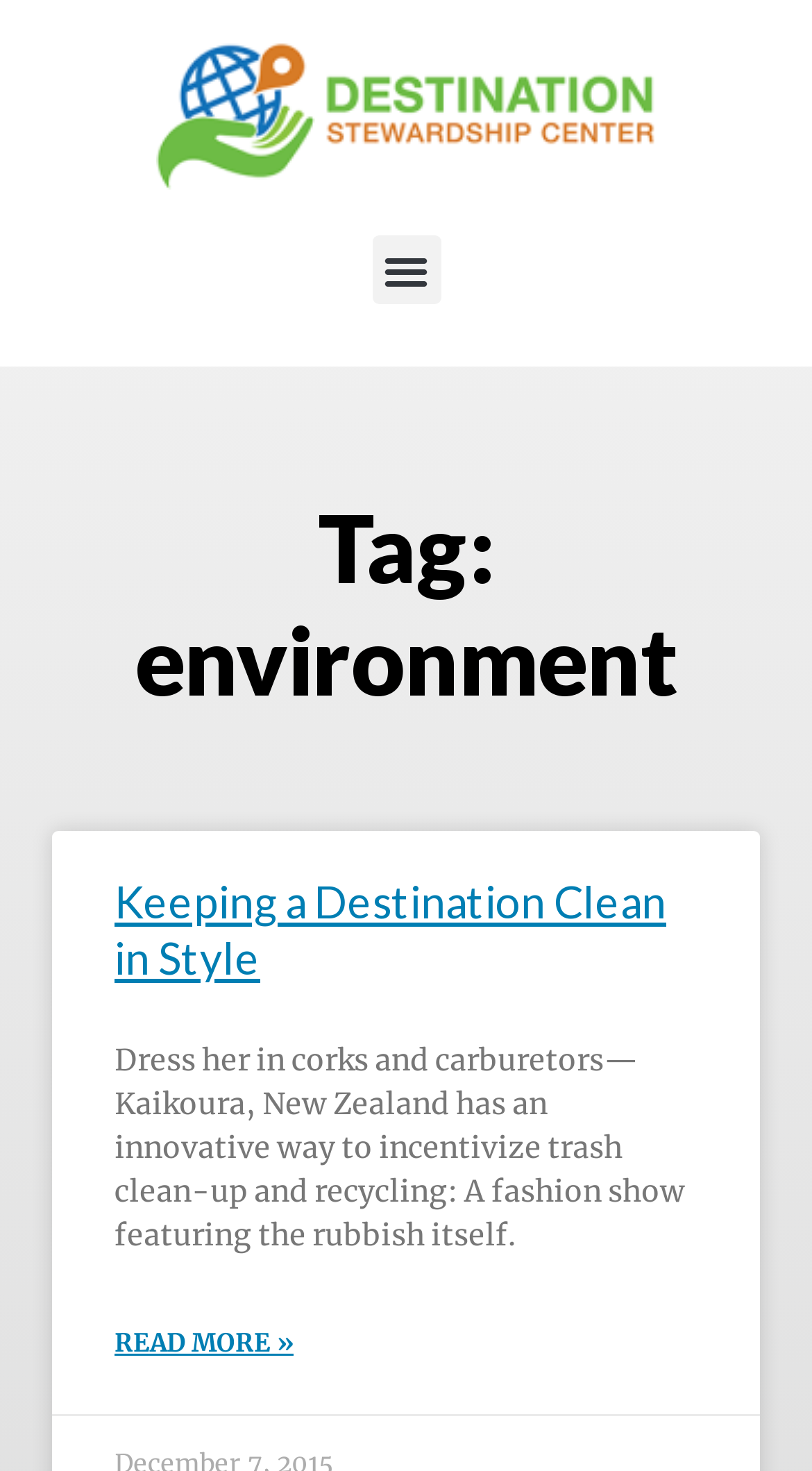Please determine the bounding box coordinates for the UI element described as: "Menu".

[0.458, 0.16, 0.542, 0.207]